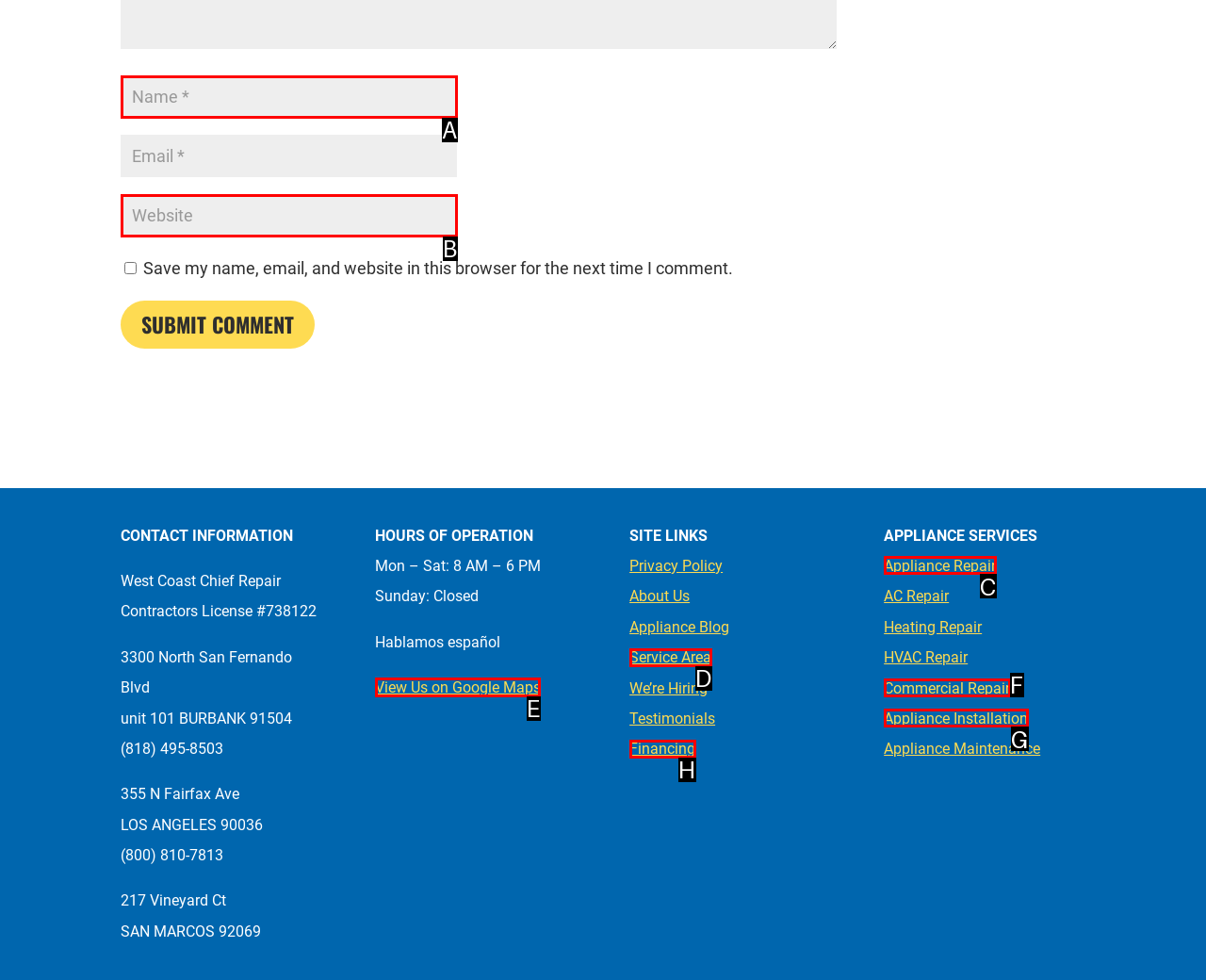Based on the task: View Us on Google Maps, which UI element should be clicked? Answer with the letter that corresponds to the correct option from the choices given.

E